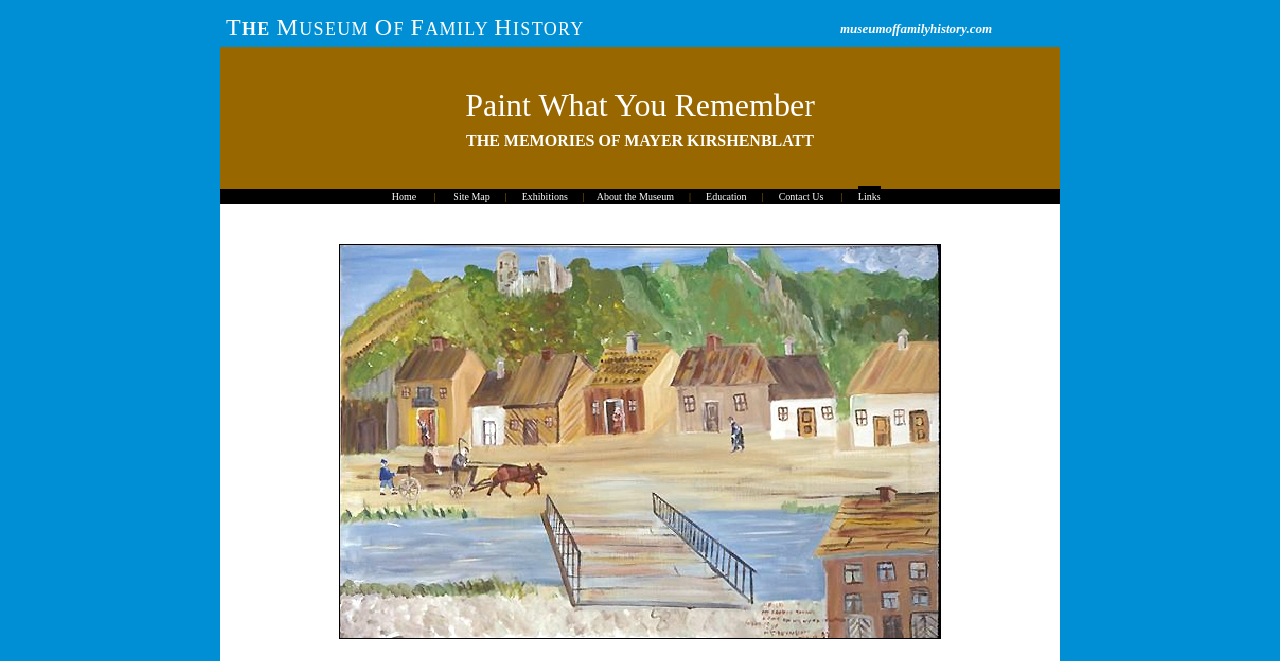Detail the various sections and features present on the webpage.

The webpage appears to be a museum website, specifically the Museum of Family History. At the top, there is a table with two cells, one containing the museum's name and the other containing its website URL. Below this, there is a row with a cell containing the title "Paint What You Remember".

The main navigation menu is located below, spanning the entire width of the page. It consists of several links, including "Home", "Site Map", "Exhibitions", "About the Museum", "Education", "Contact Us", and "Links". These links are separated by vertical lines and are centered within the menu.

The main content of the page is an image with the caption "Father leaves in secret." This image takes up most of the page's width and height, with the caption centered above it.